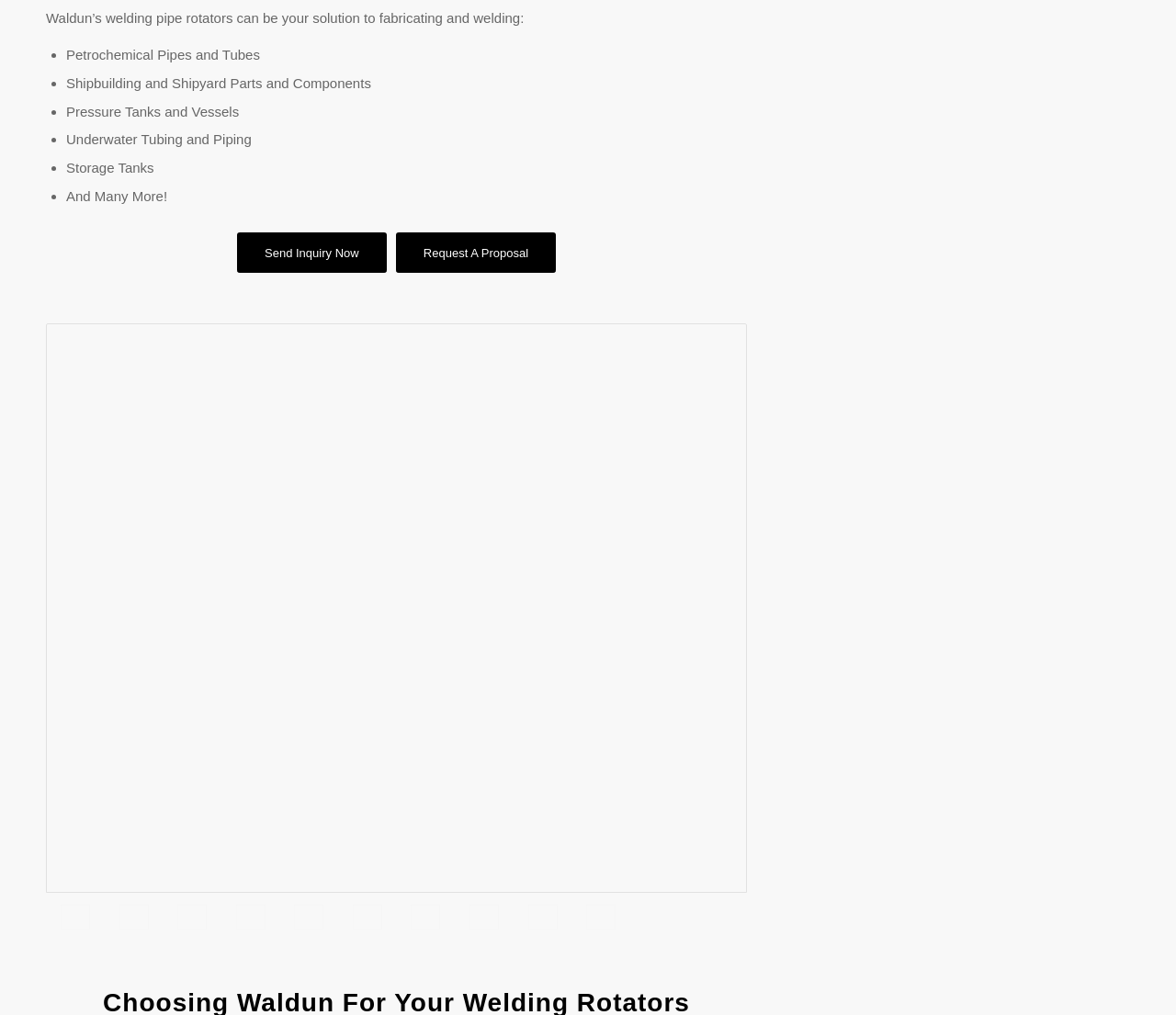Specify the bounding box coordinates of the element's region that should be clicked to achieve the following instruction: "Request A Proposal". The bounding box coordinates consist of four float numbers between 0 and 1, in the format [left, top, right, bottom].

[0.337, 0.229, 0.473, 0.269]